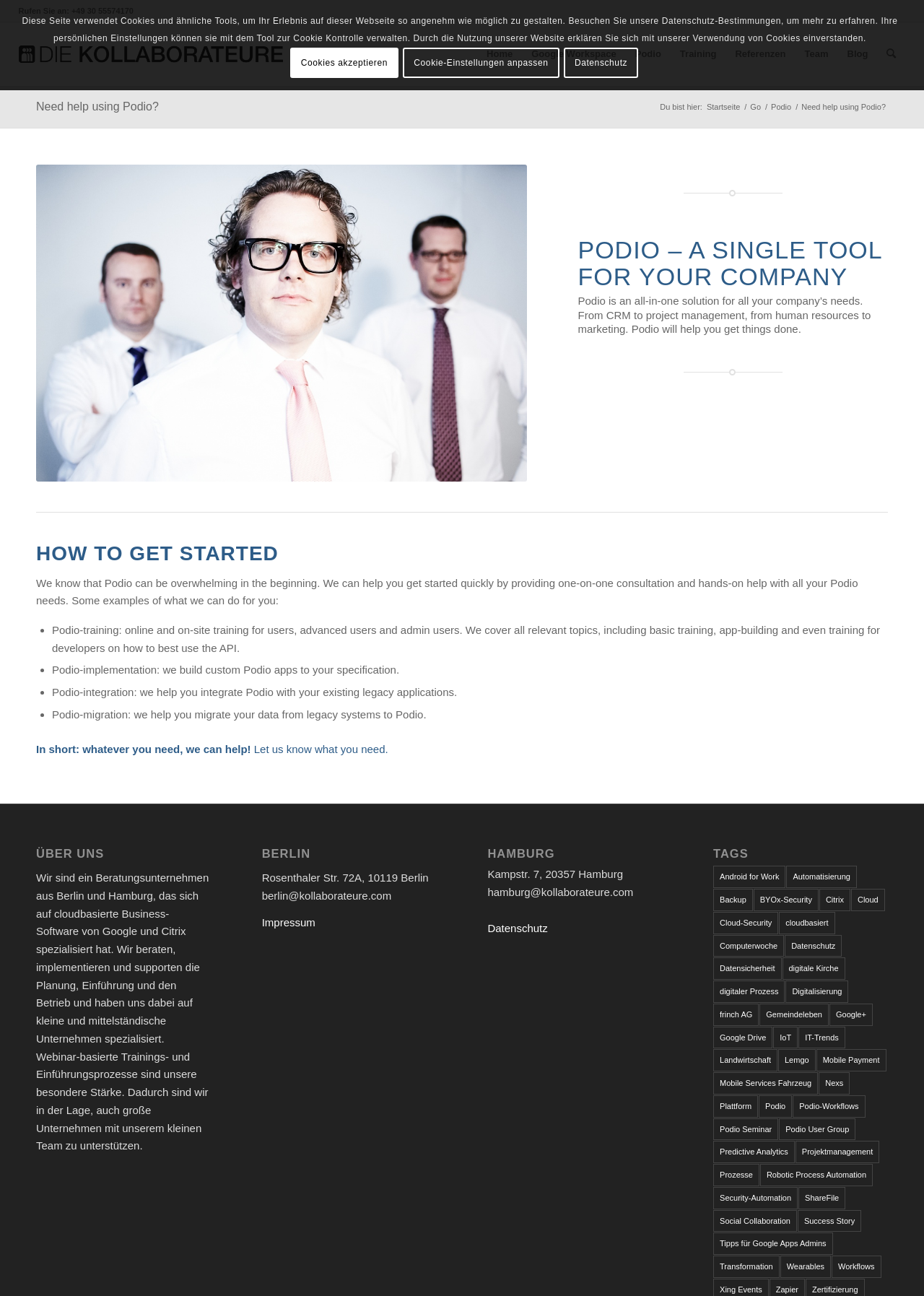What is the company's location in Berlin?
Provide a detailed and extensive answer to the question.

The company's location in Berlin can be found in the 'BERLIN' section, which states that the address is Rosenthaler Str. 72A, 10119 Berlin.